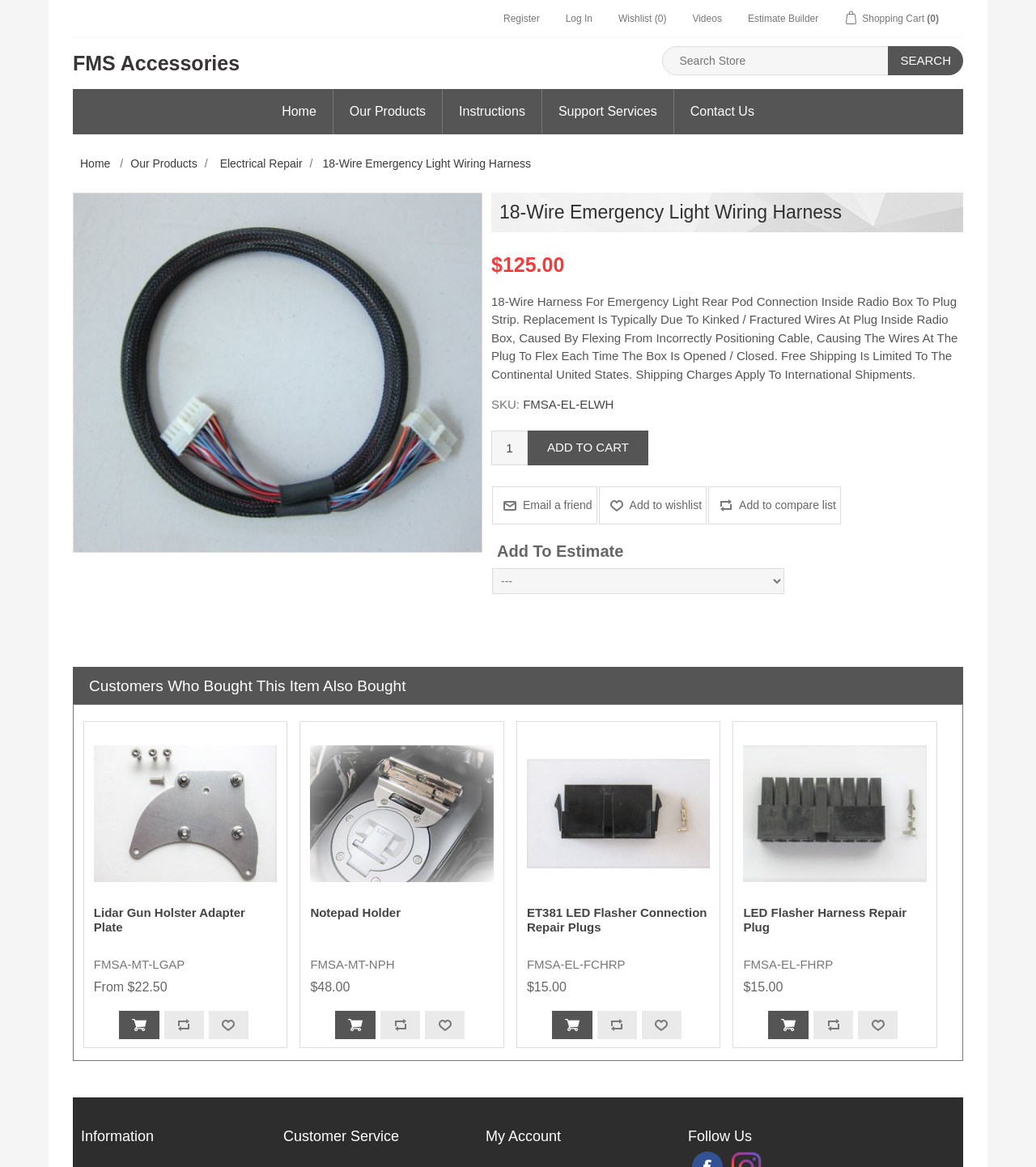Find the bounding box of the UI element described as follows: "Add to compare list".

[0.785, 0.866, 0.824, 0.891]